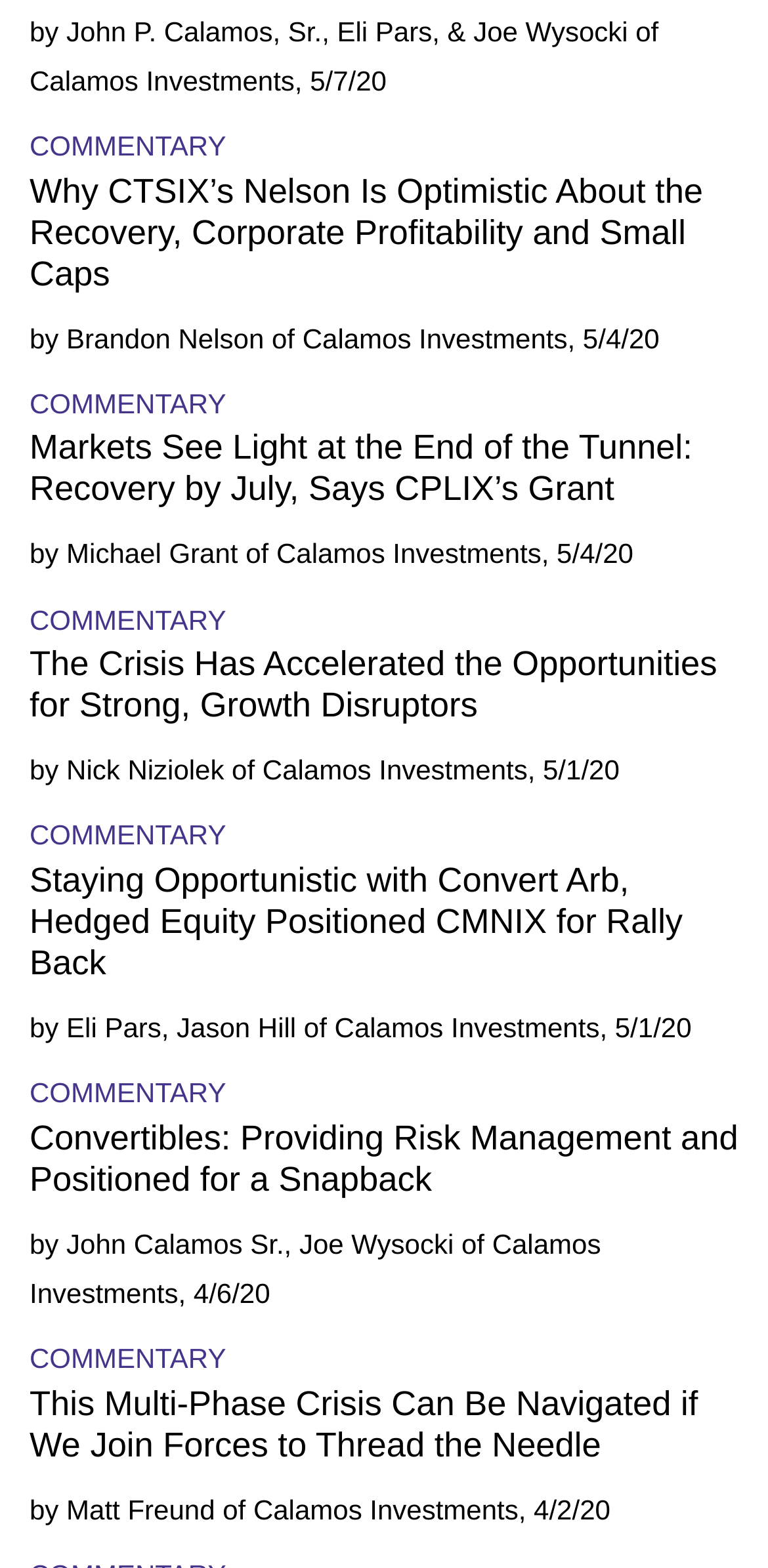What is the common theme among all articles?
Using the details from the image, give an elaborate explanation to answer the question.

I noticed that every article on this page has the text 'COMMENTARY' associated with it, indicating that it is the common theme among all articles.